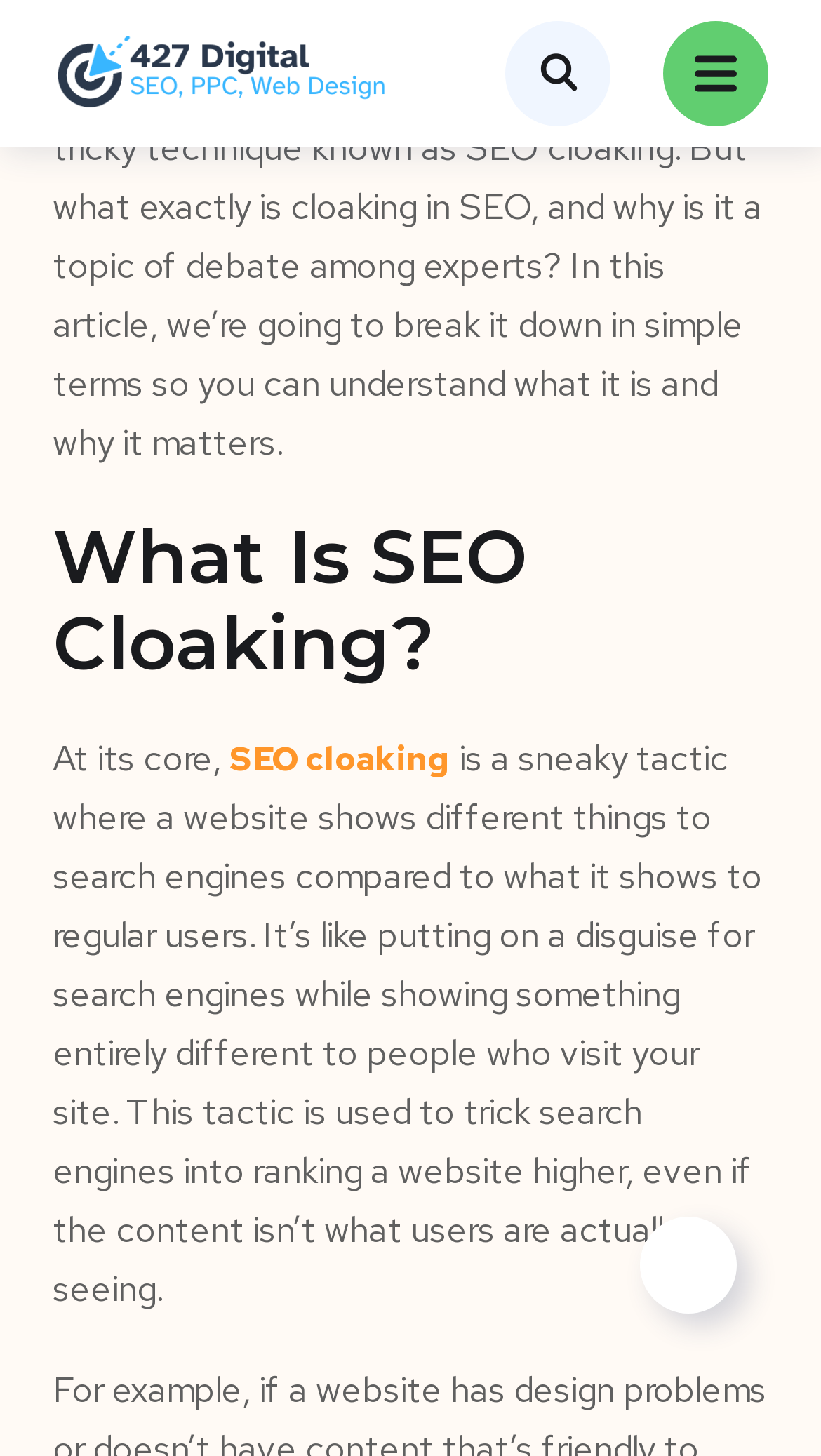Illustrate the webpage thoroughly, mentioning all important details.

The webpage is about exploring the concept of SEO cloaking, its intricacies, and the risks it poses. At the top left corner, there is a logo of "427 Digital" with a link to it. On the top right corner, there is a button with an image inside it. 

Below the logo, there is a paragraph of text that introduces the topic of SEO cloaking, explaining that some website owners use this technique to improve their search engine rankings, but it is a topic of debate among experts. 

Further down, there is a heading "What Is SEO Cloaking?" followed by a text that explains the core concept of SEO cloaking, which is a tactic where a website shows different content to search engines compared to what it shows to regular users. This text also includes a link to "SEO cloaking". 

At the bottom right corner, there is another link.